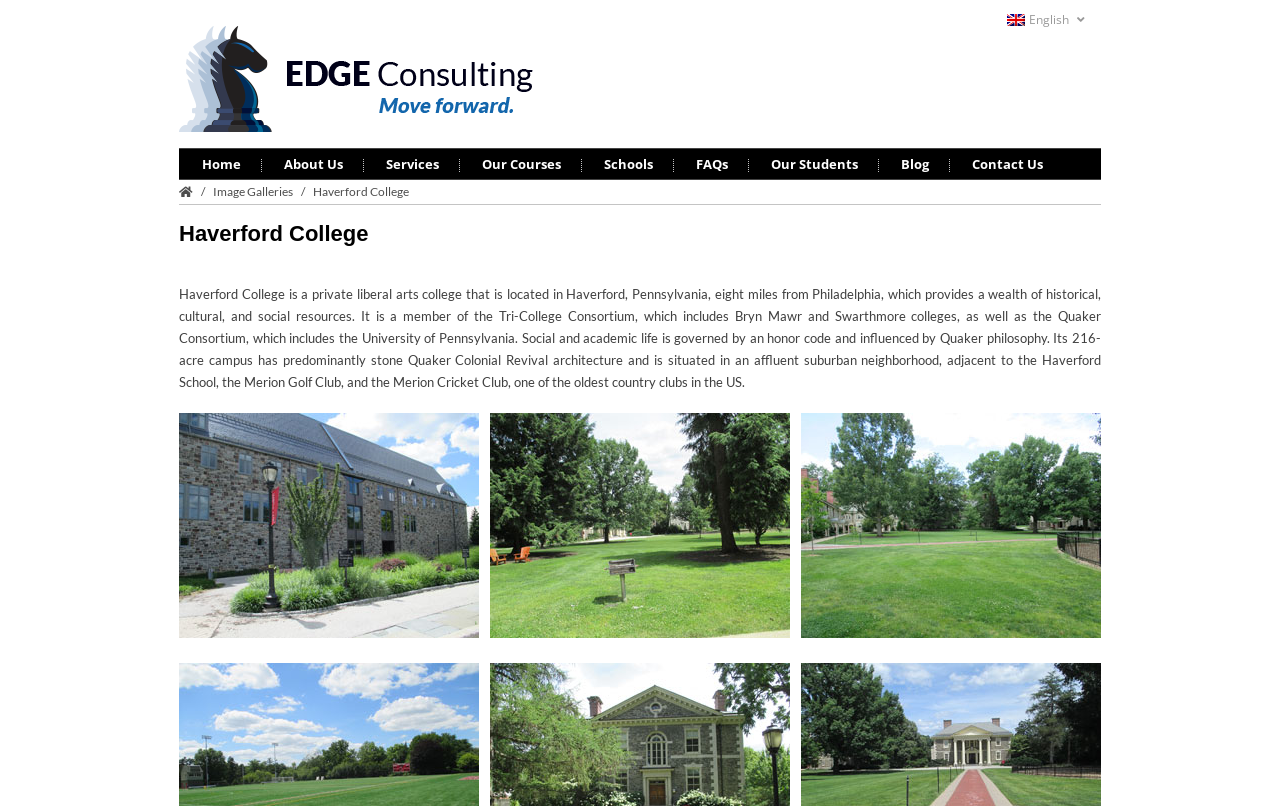Analyze the image and give a detailed response to the question:
What is the location of Haverford College?

I found this information in the text description of Haverford College, which mentions that it is 'located in Haverford, Pennsylvania, eight miles from Philadelphia'.